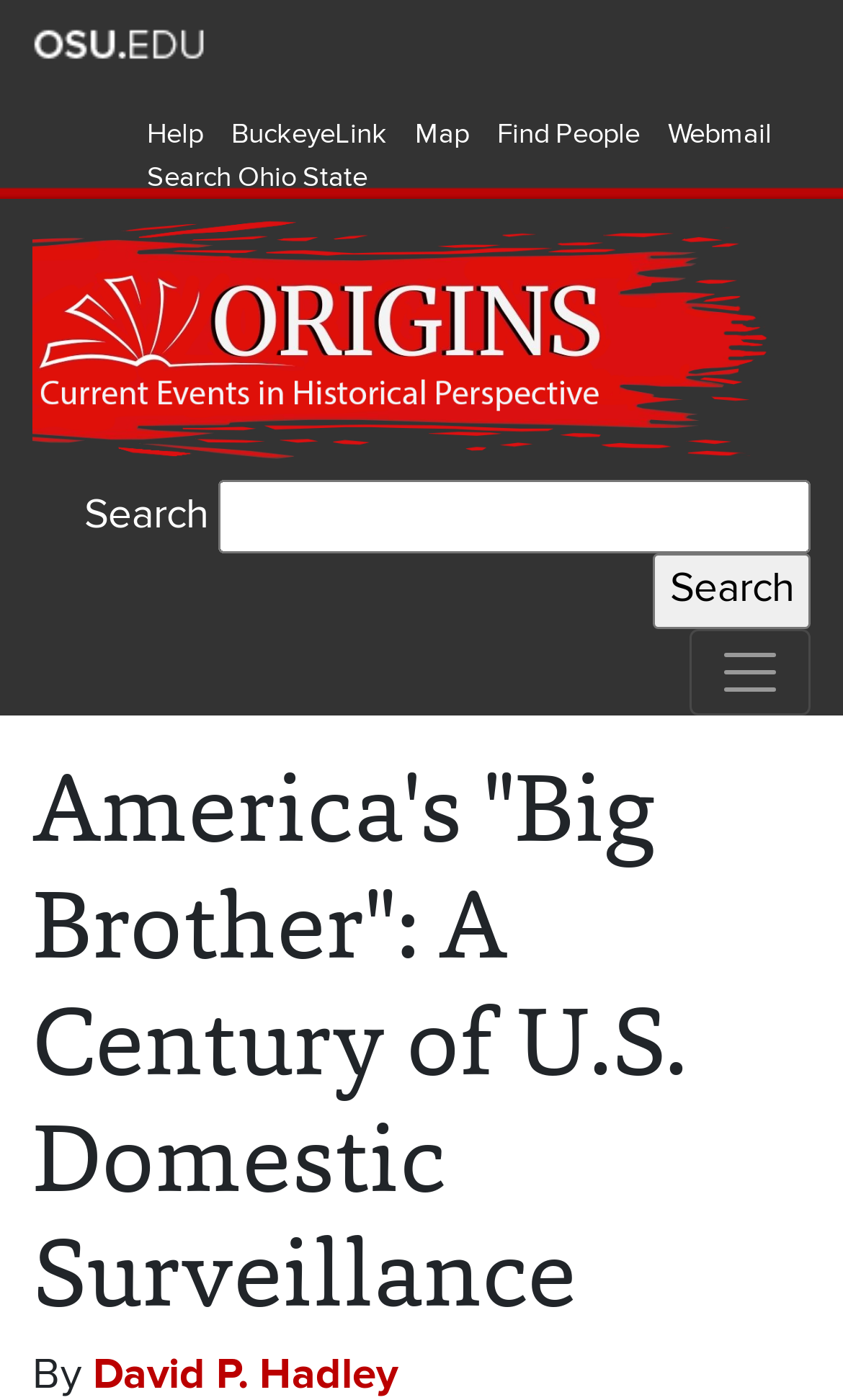Describe the webpage in detail, including text, images, and layout.

The webpage is about the history of domestic surveillance in the United States, with a focus on the National Security Agency (NSA). At the top of the page, there is a navigation bar with links to various Ohio State University websites, including the university's main website, help, BuckeyeLink, map, find people, webmail, and search. 

Below the navigation bar, there is a banner section with a link to "Origins: Current Events in Historical Perspective" accompanied by an image. 

To the right of the banner, there is a search form with a label "Search", a text box, and a search button. 

Further down, there is a main navigation section with a toggle button to expand or collapse the navigation menu. 

The main content of the page is headed by a title "America's 'Big Brother': A Century of U.S. Domestic Surveillance", which takes up most of the page's vertical space.